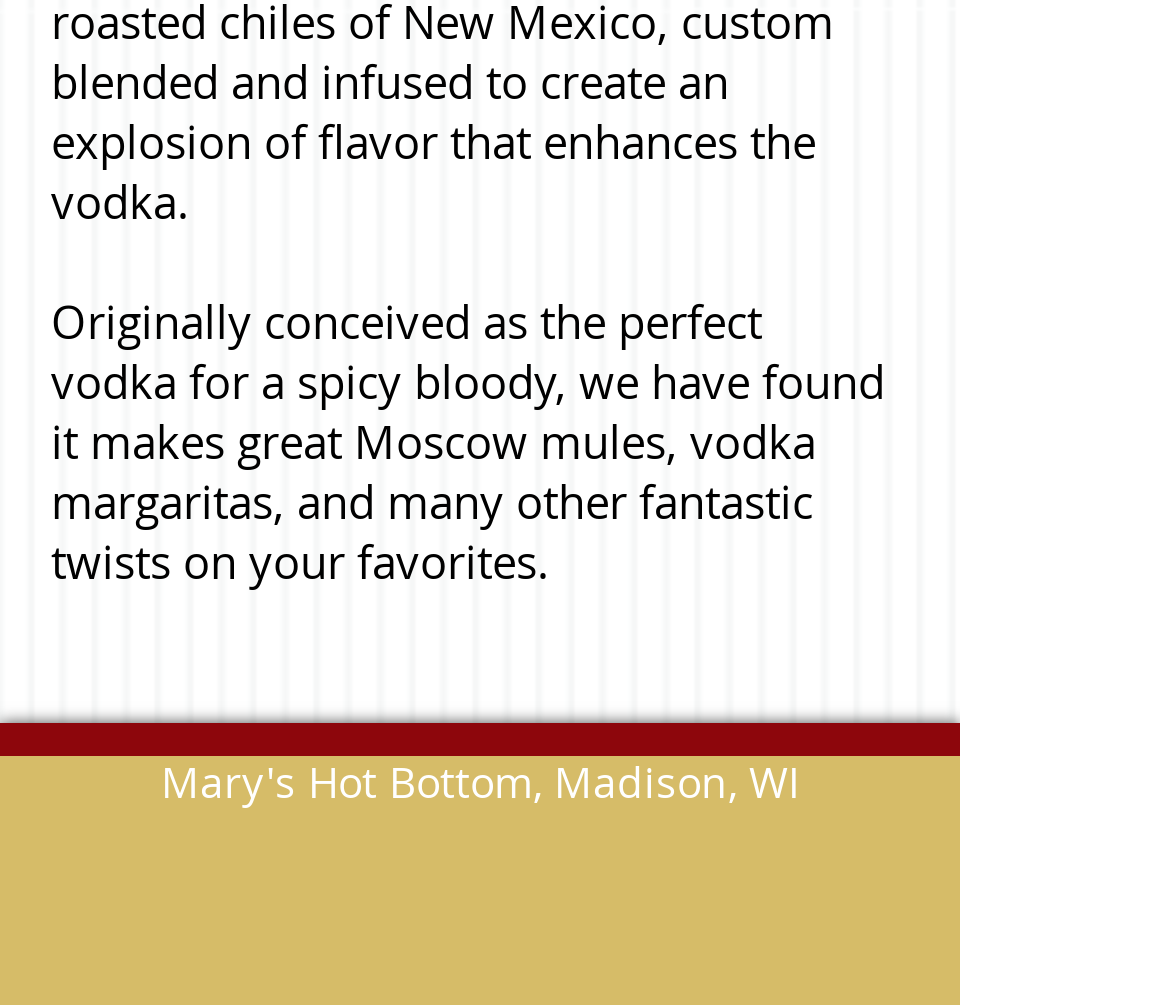Identify the coordinates of the bounding box for the element described below: "aria-label="Wix Facebook page"". Return the coordinates as four float numbers between 0 and 1: [left, top, right, bottom].

[0.321, 0.869, 0.41, 0.973]